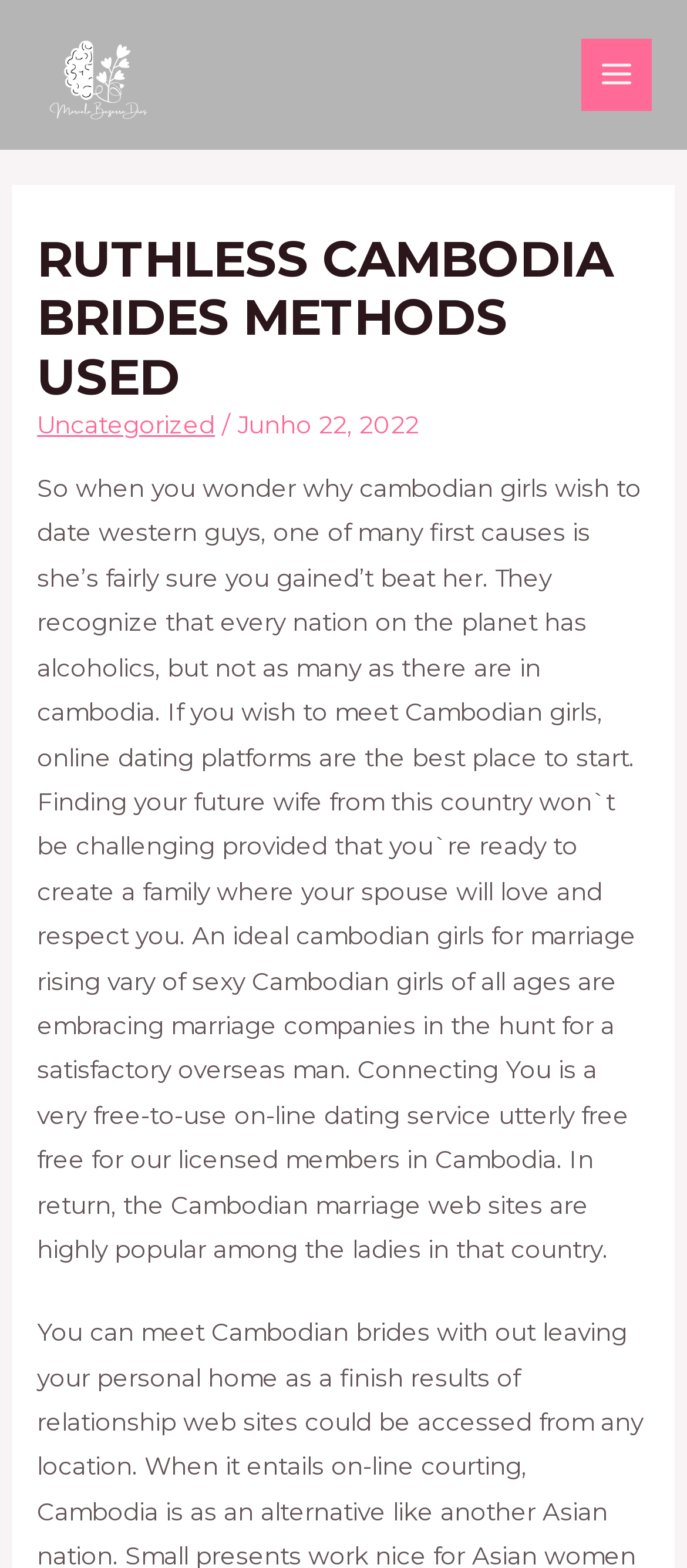Use a single word or phrase to answer the question: What is the purpose of the article?

To introduce Cambodian girls for marriage